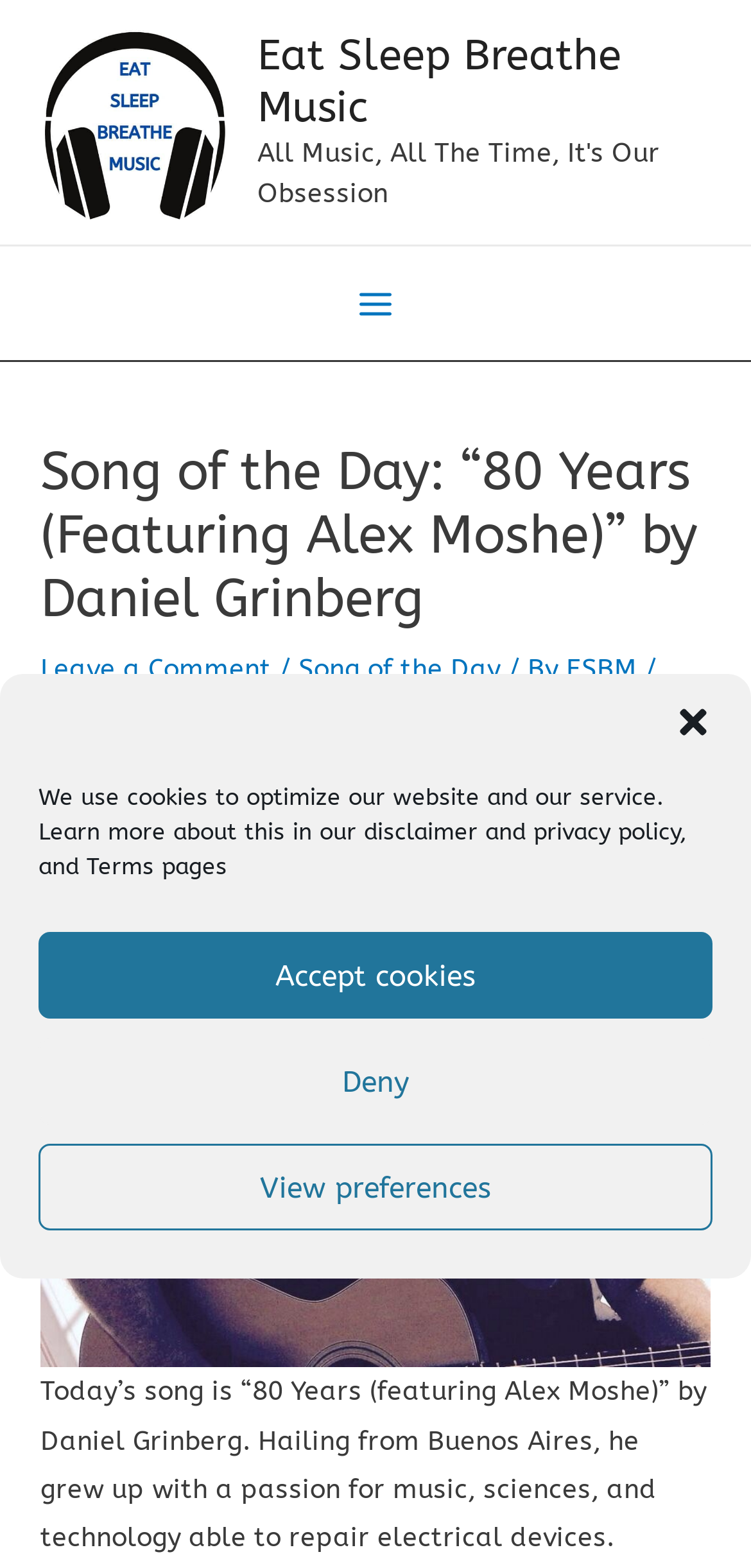Use a single word or phrase to answer the question:
What is the date of the song post?

January 6, 2016